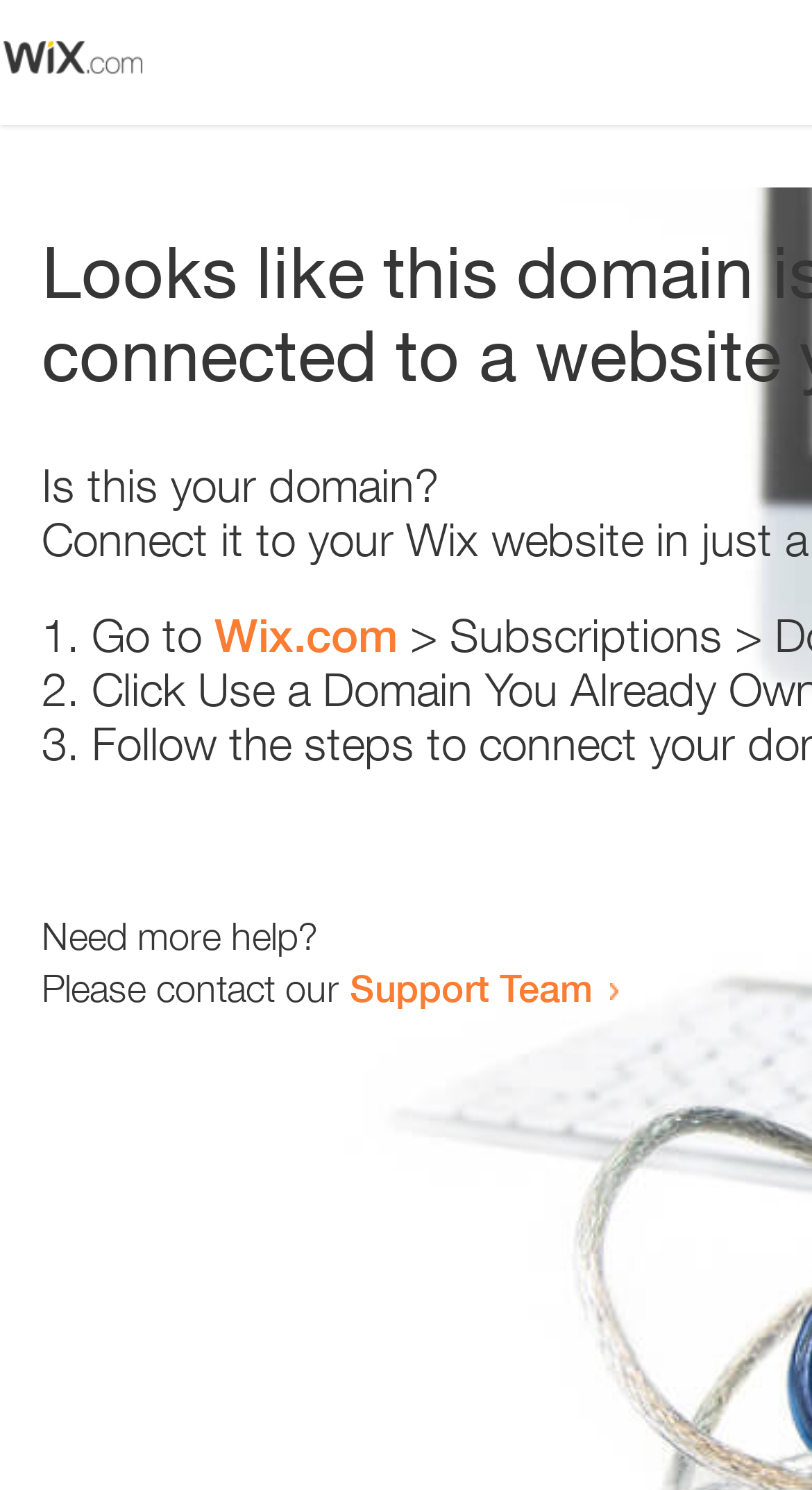What is the purpose of the webpage?
Using the information from the image, provide a comprehensive answer to the question.

The webpage appears to be a error page that helps users resolve issues with their domain, providing steps and links to resolve the problem.